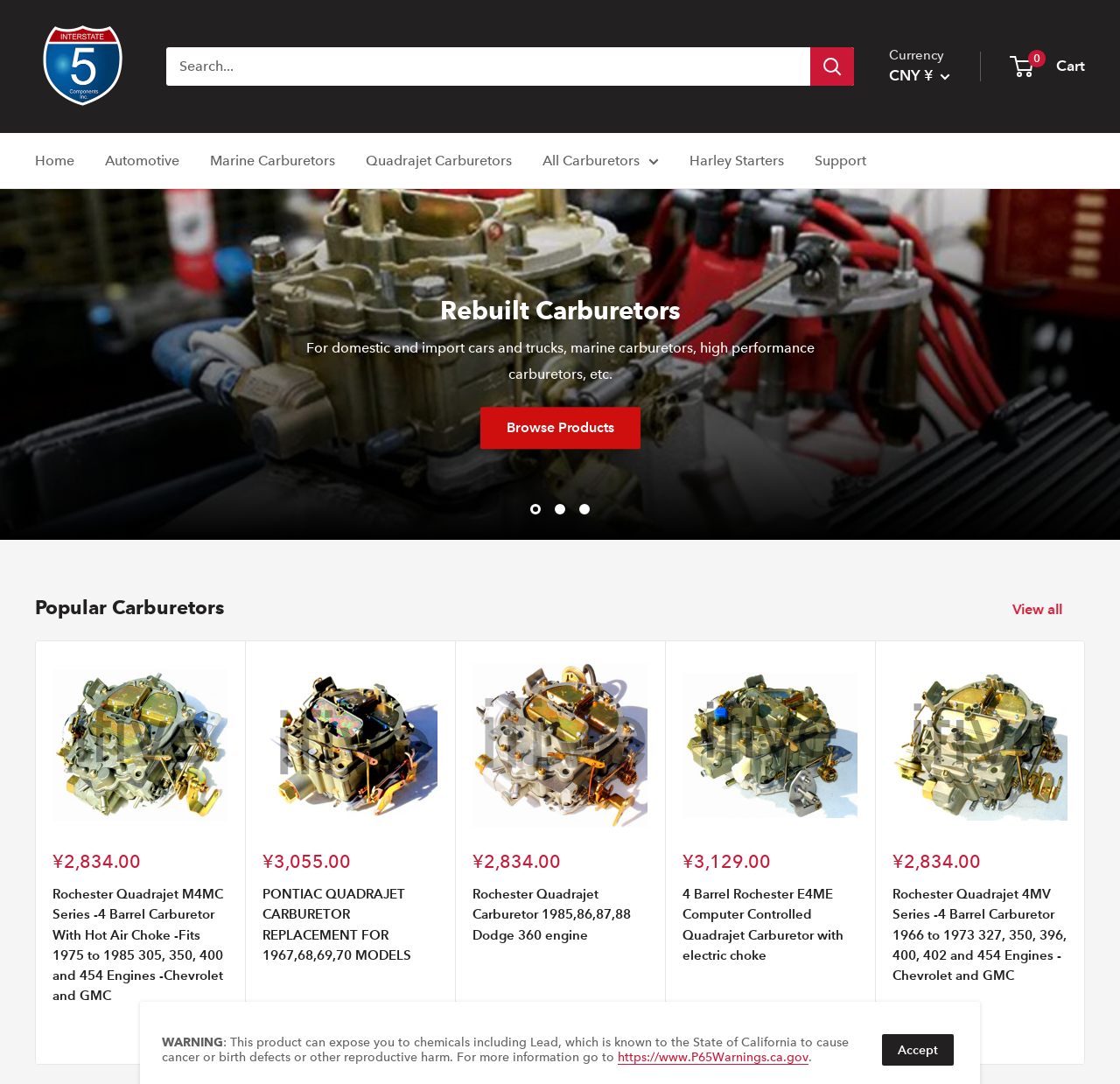Show the bounding box coordinates for the element that needs to be clicked to execute the following instruction: "Search for products". Provide the coordinates in the form of four float numbers between 0 and 1, i.e., [left, top, right, bottom].

[0.148, 0.043, 0.723, 0.079]